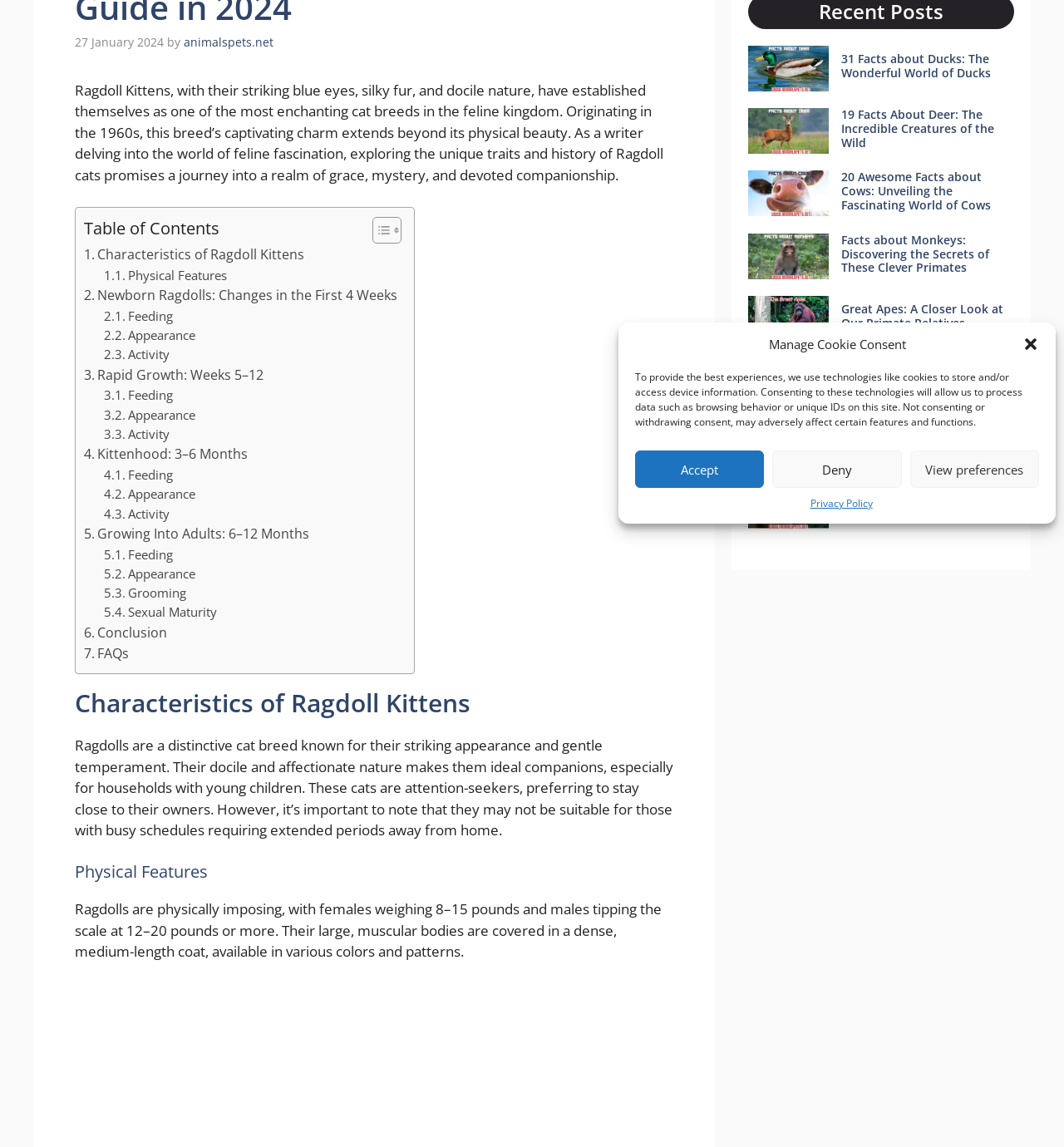Based on the provided description, "Kittenhood: 3–6 Months", find the bounding box of the corresponding UI element in the screenshot.

[0.079, 0.387, 0.233, 0.406]